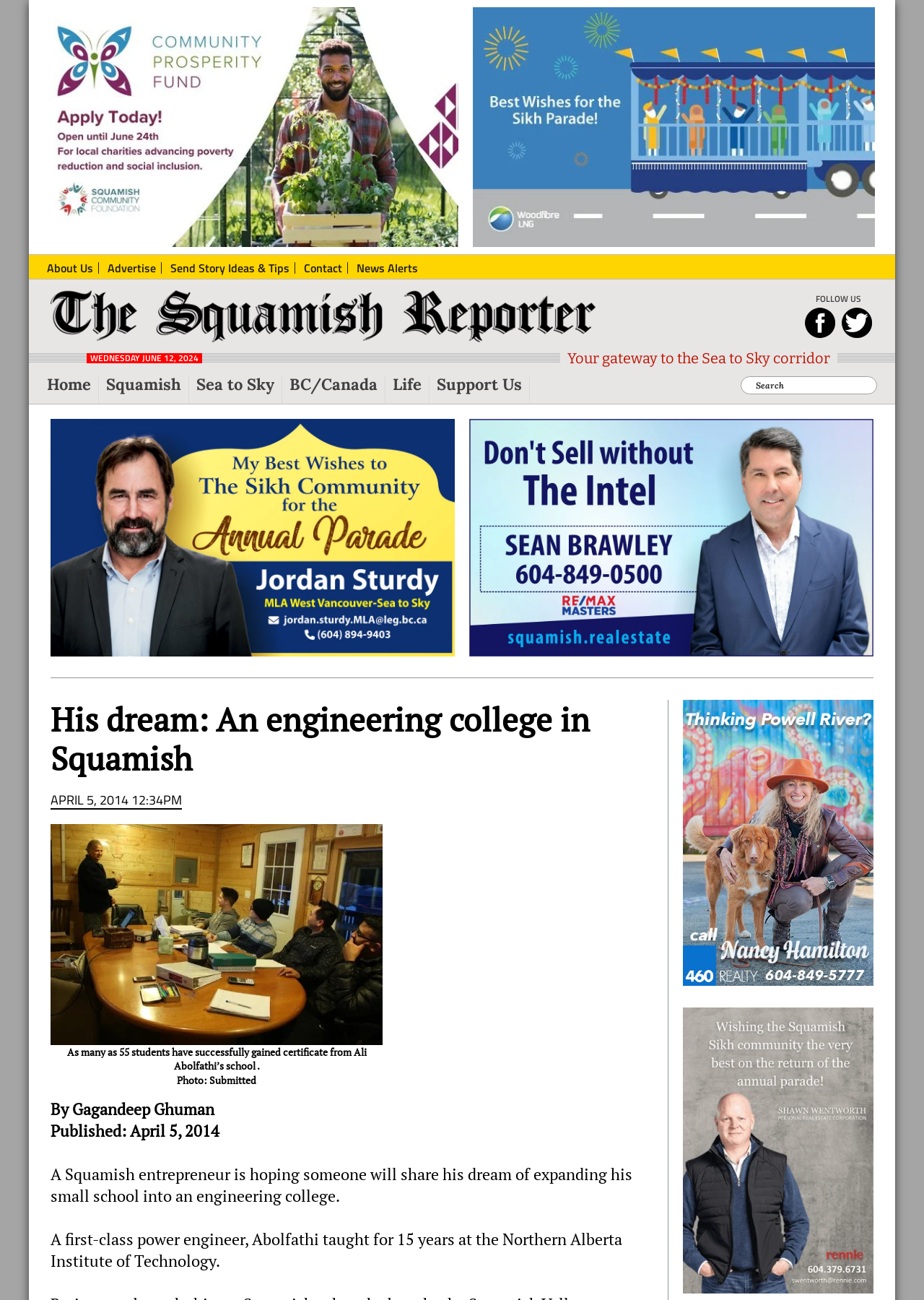Determine the bounding box coordinates of the region to click in order to accomplish the following instruction: "Click on the link 'This Unique Swiss Apartment Runs Solely On Hydro, Solar And Geothermal Power'". Provide the coordinates as four float numbers between 0 and 1, specifically [left, top, right, bottom].

None